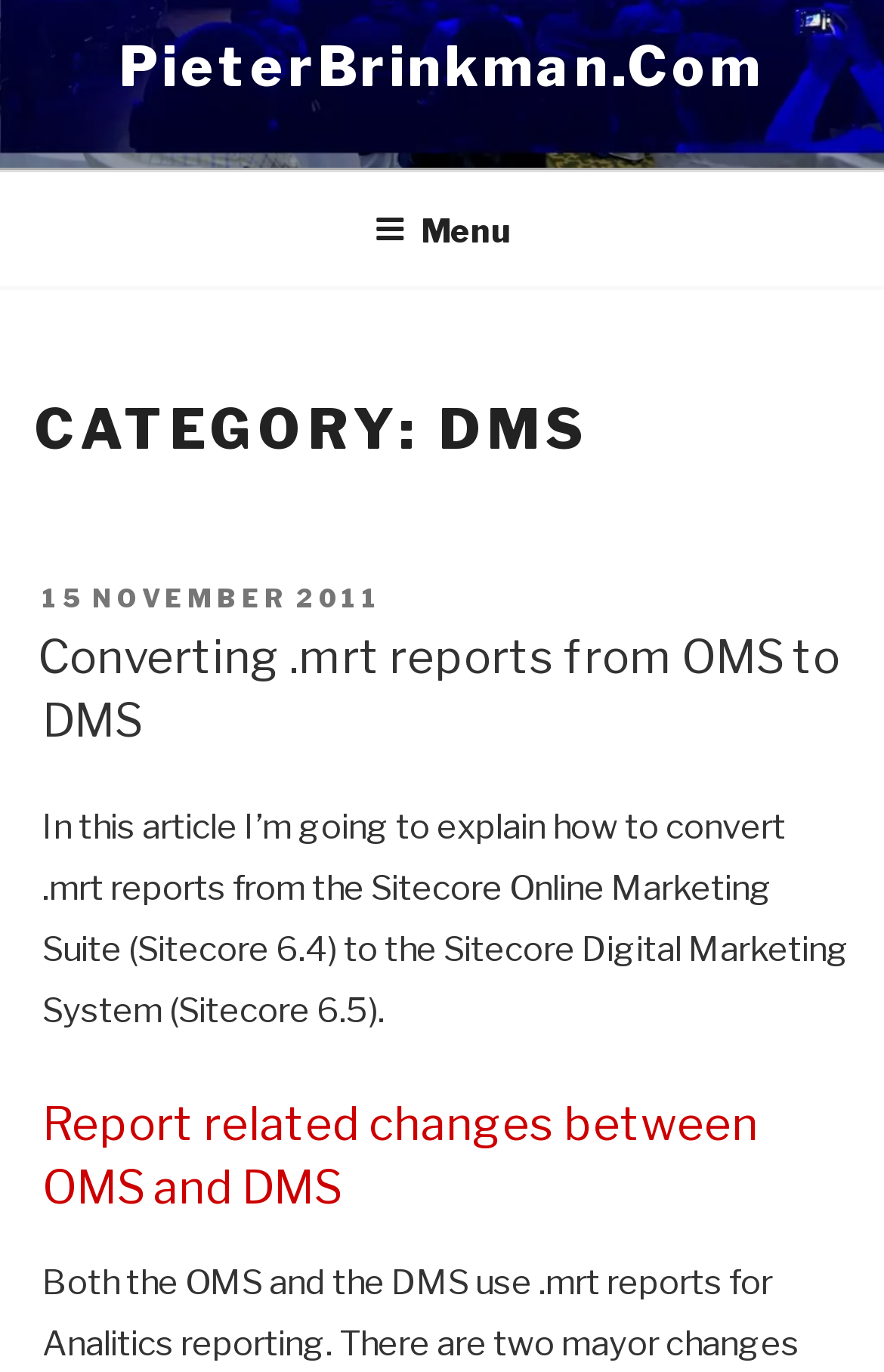Determine the bounding box of the UI component based on this description: "PieterBrinkman.com". The bounding box coordinates should be four float values between 0 and 1, i.e., [left, top, right, bottom].

[0.135, 0.025, 0.865, 0.073]